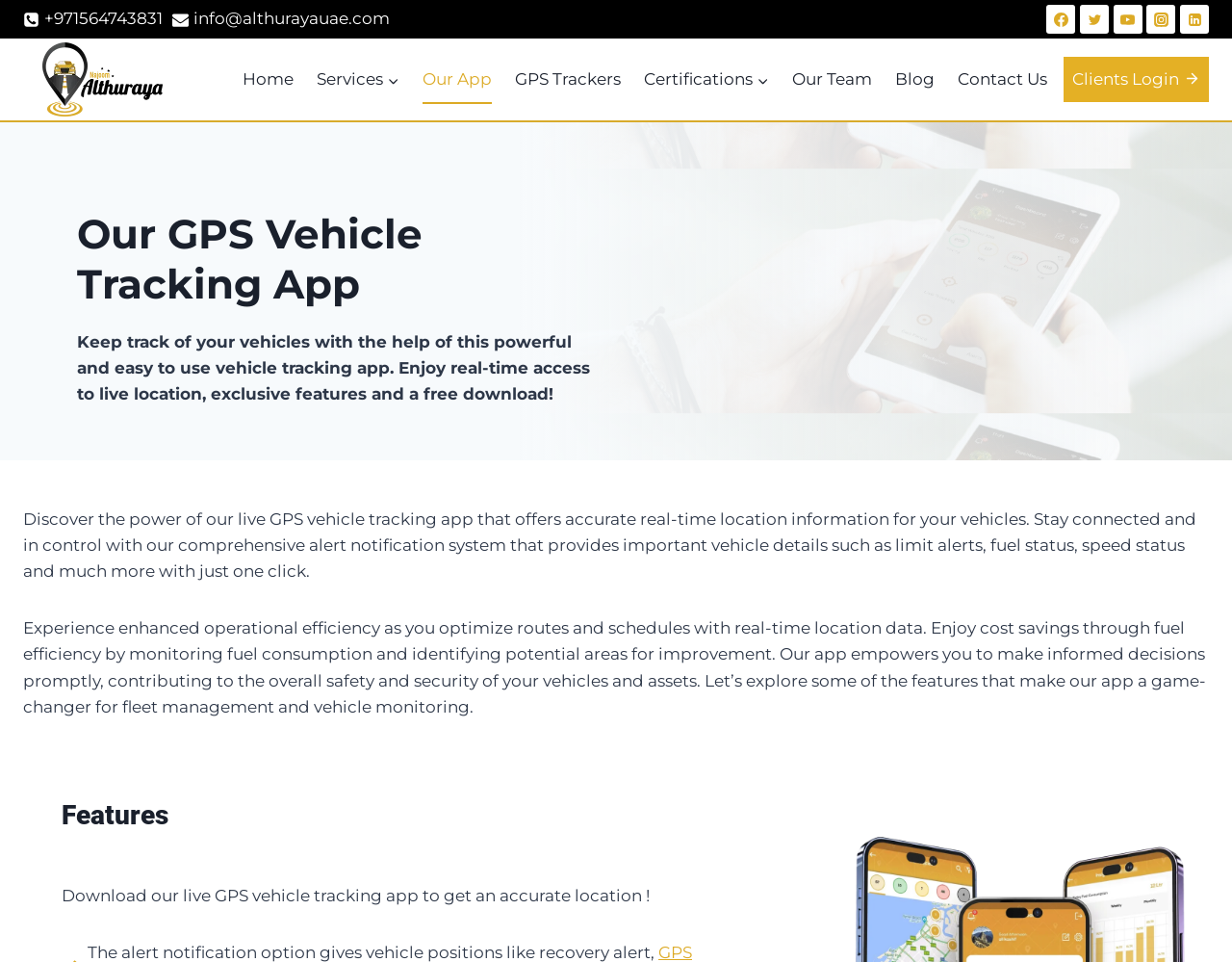Please specify the bounding box coordinates of the clickable region to carry out the following instruction: "Visit Facebook page". The coordinates should be four float numbers between 0 and 1, in the format [left, top, right, bottom].

[0.85, 0.005, 0.873, 0.035]